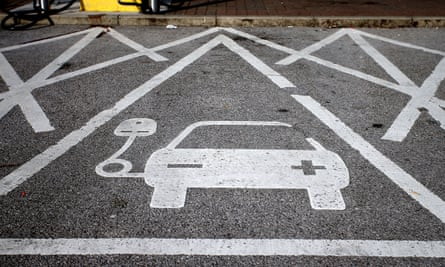Provide a thorough description of the image, including all visible elements.

The image depicts a designated parking space for electric vehicles, marked on the asphalt with a simple yet striking icon of a car connected to a charging point. The graphic illustrates a side view of a vehicle, intended to symbolize electric cars, complete with a charging cable plugged into the side. Surrounding the icon is a distinctive pattern of white lines creating a bold outline, emphasizing the area meant for electric vehicle charging. This visual representation echoes the ongoing evolution of transportation, underscoring the importance of electric charging infrastructure, especially in light of experiences shared by drivers facing challenges with charging access. The accompanying text highlights a narrative of frustration and relief from drivers who encounter operational disparities at charging stations, reflecting the growing reliance on electric vehicles while lamenting the inconsistency in public charging facilities.